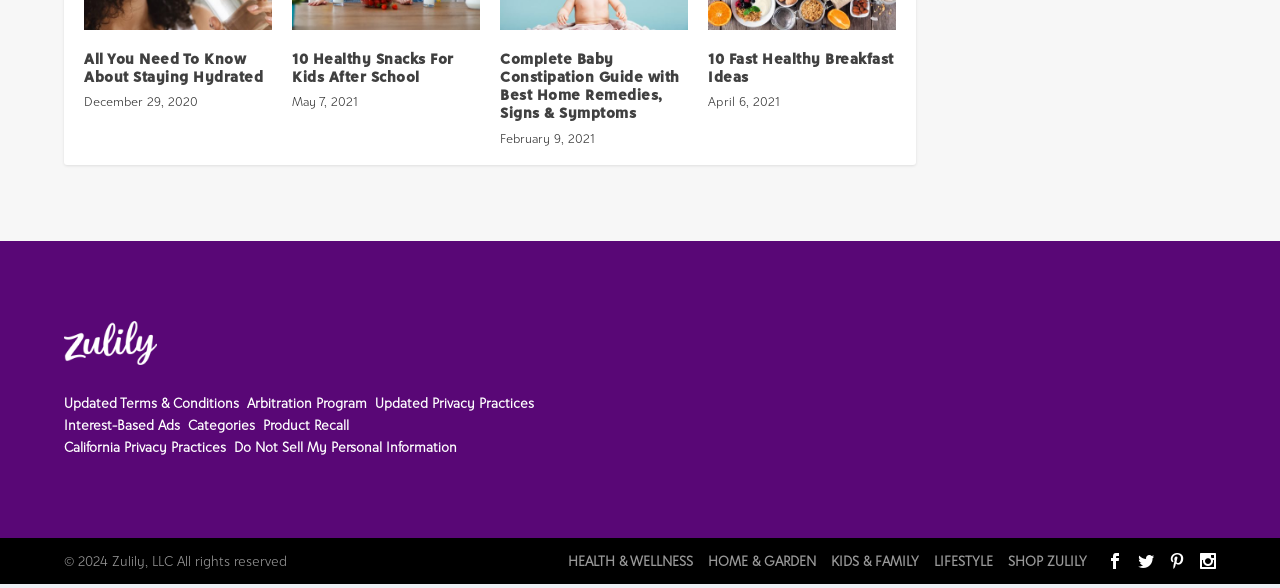Determine the bounding box coordinates of the clickable region to follow the instruction: "View terms and conditions".

[0.05, 0.654, 0.187, 0.681]